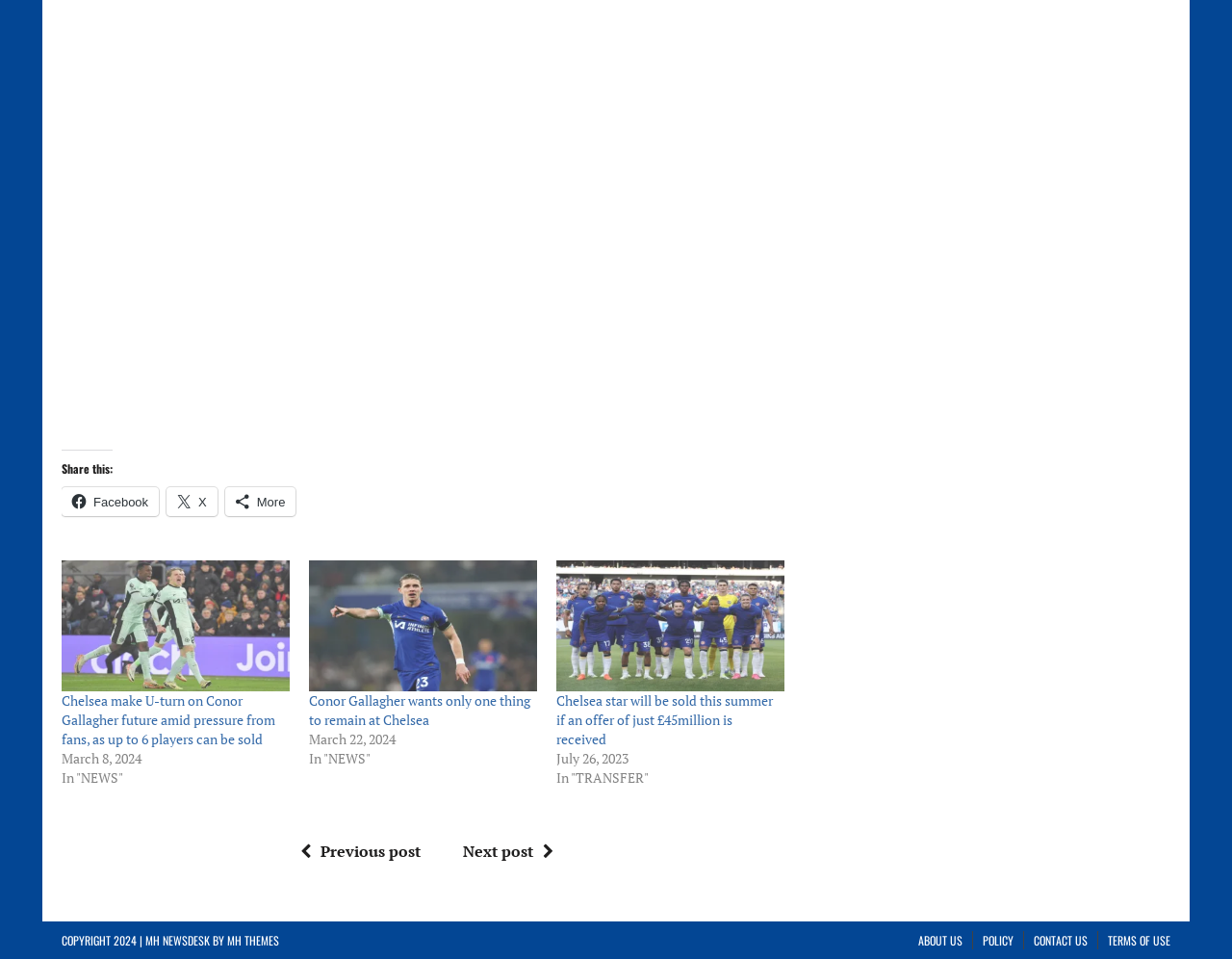Indicate the bounding box coordinates of the element that must be clicked to execute the instruction: "Learn more about MH Newsdesk". The coordinates should be given as four float numbers between 0 and 1, i.e., [left, top, right, bottom].

[0.745, 0.971, 0.781, 0.99]